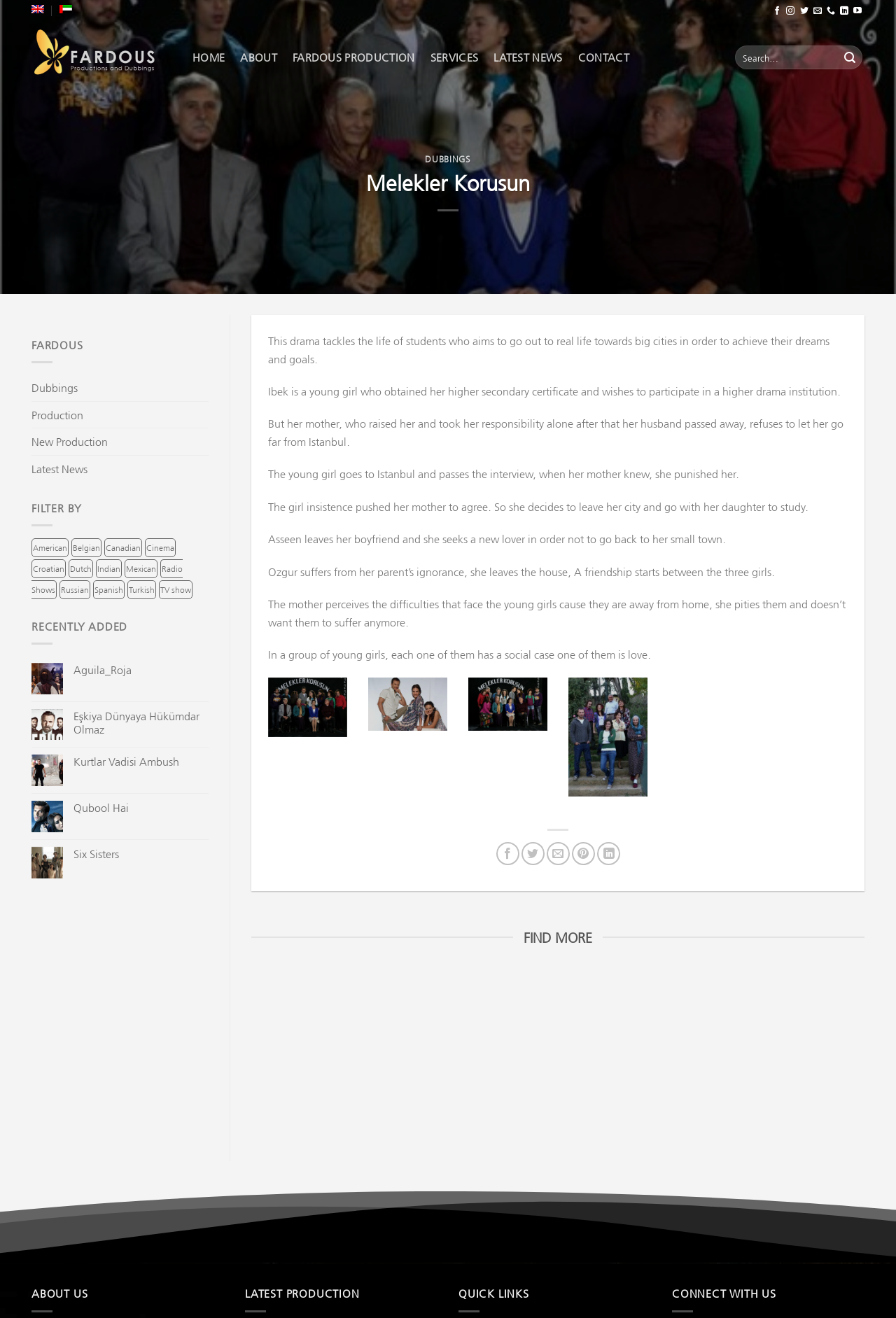How many items are in the 'Turkish' category?
Using the image as a reference, give an elaborate response to the question.

The number of items in the 'Turkish' category is 40 because it is written in the link 'Turkish (40 items)'.